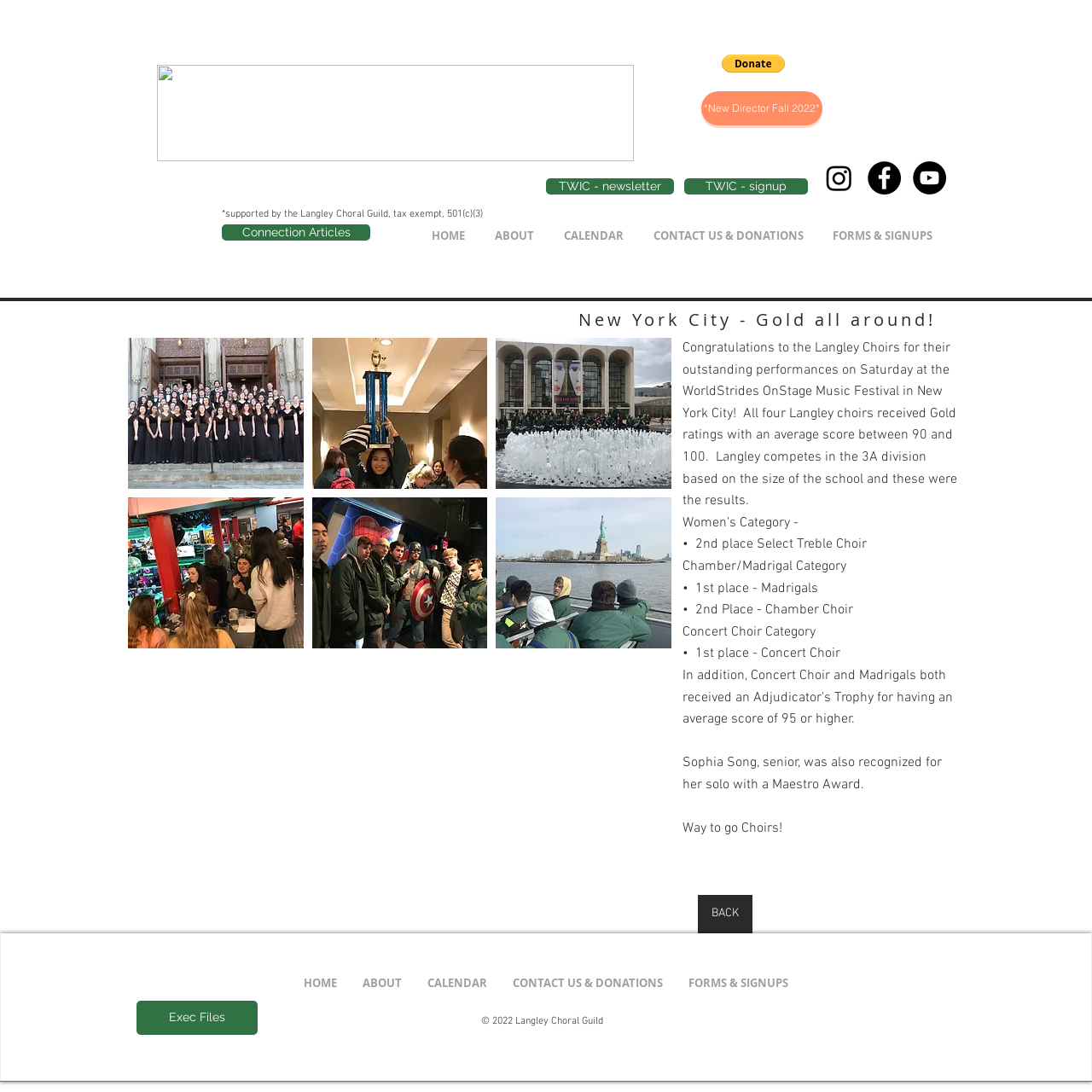Pinpoint the bounding box coordinates of the element that must be clicked to accomplish the following instruction: "read about estate planning". The coordinates should be in the format of four float numbers between 0 and 1, i.e., [left, top, right, bottom].

None